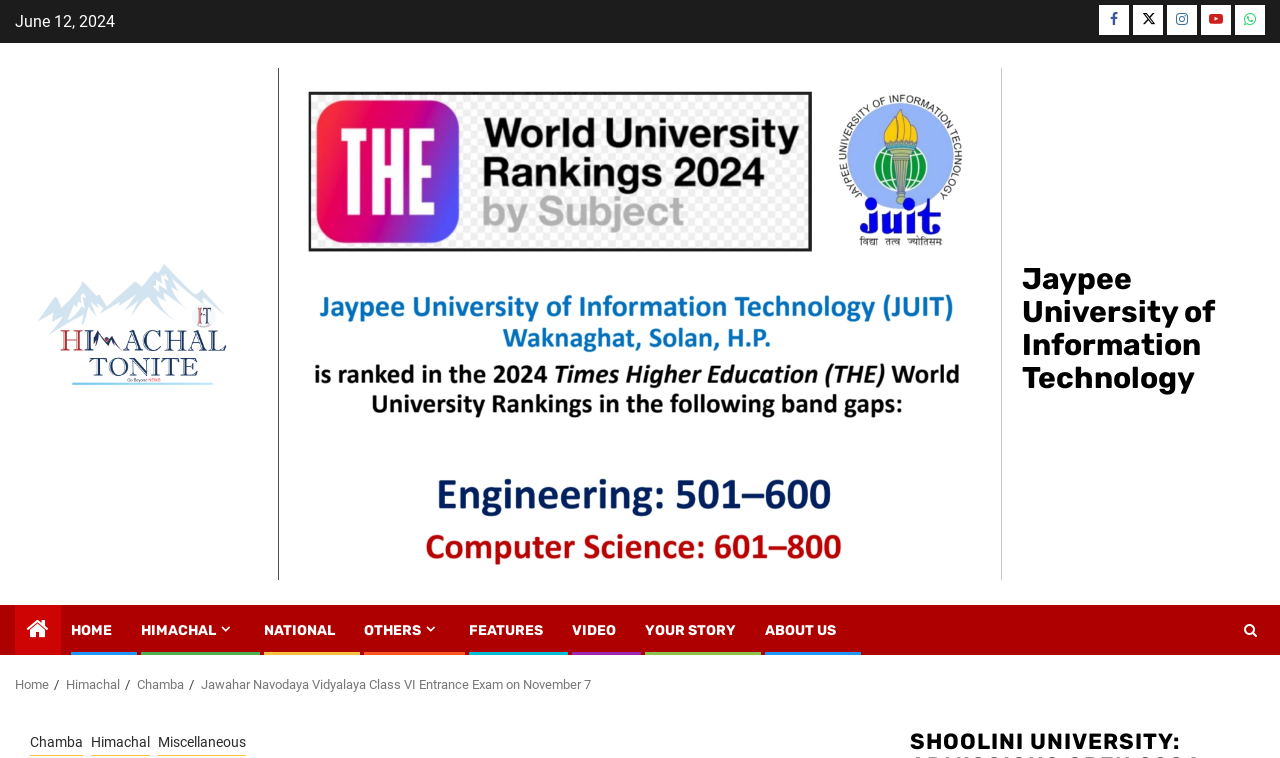Kindly determine the bounding box coordinates for the clickable area to achieve the given instruction: "Go to HOME page".

[0.055, 0.821, 0.088, 0.843]